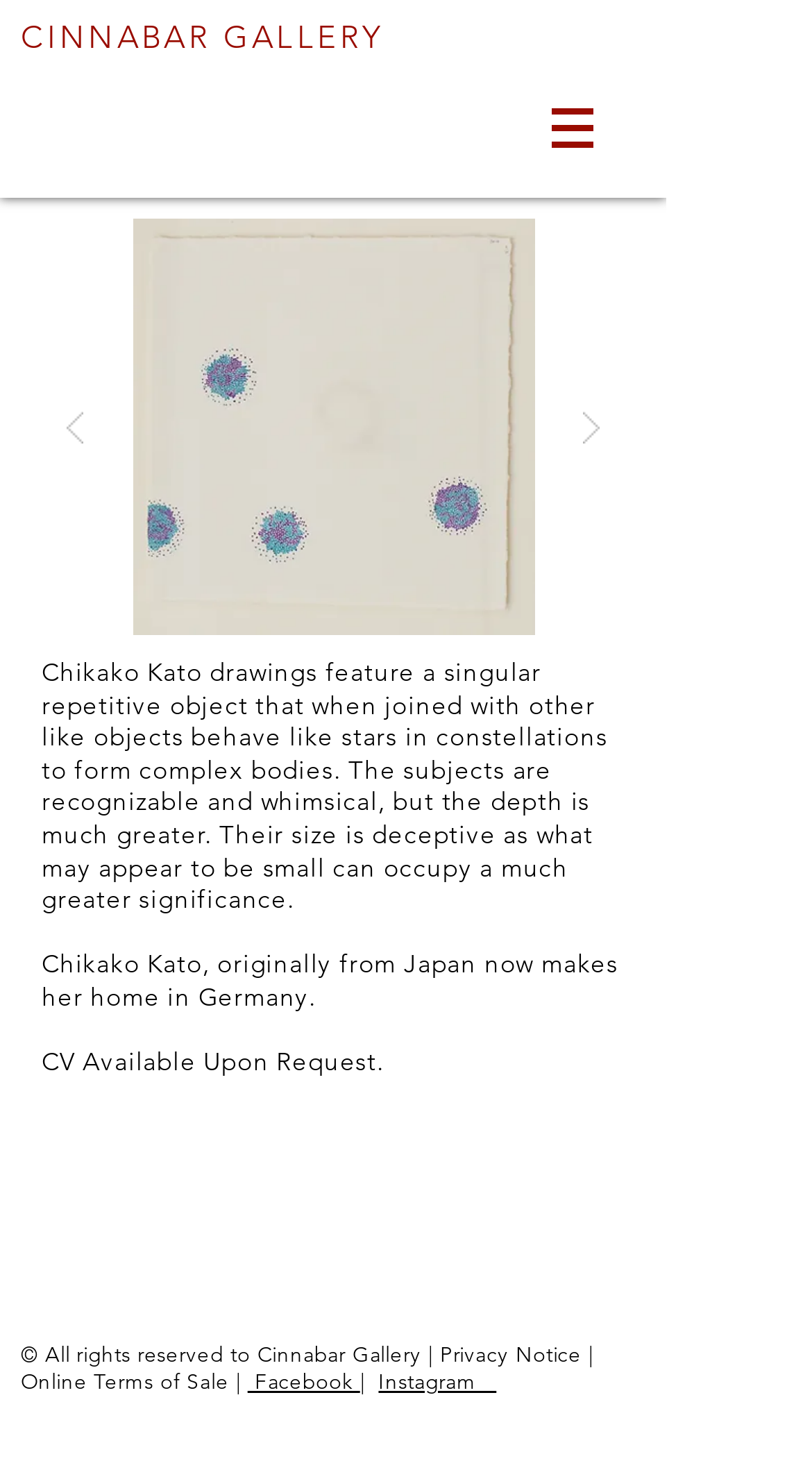Respond to the question below with a single word or phrase: How many navigation buttons are there?

1